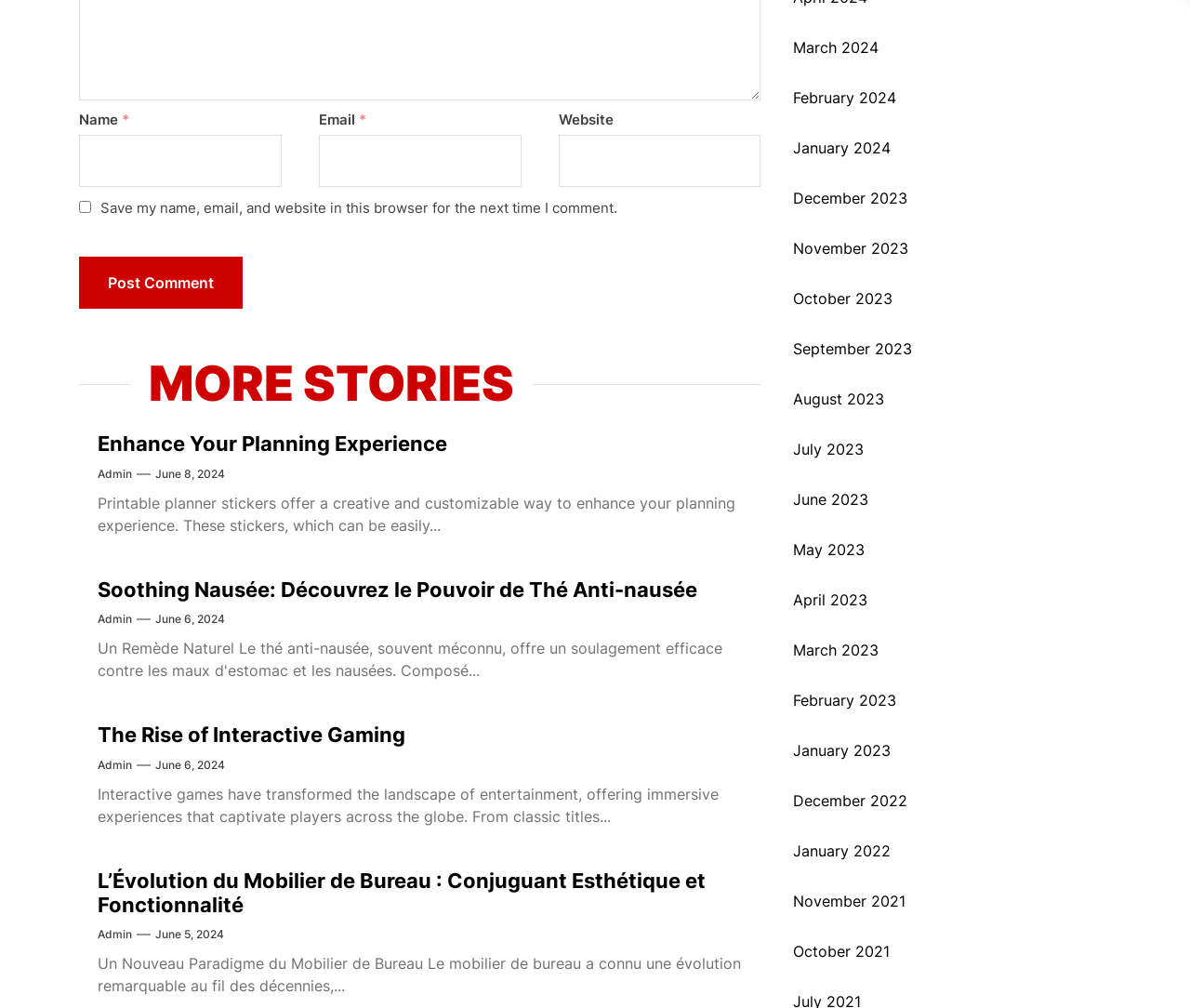Could you provide the bounding box coordinates for the portion of the screen to click to complete this instruction: "Subscribe to the blog"?

None